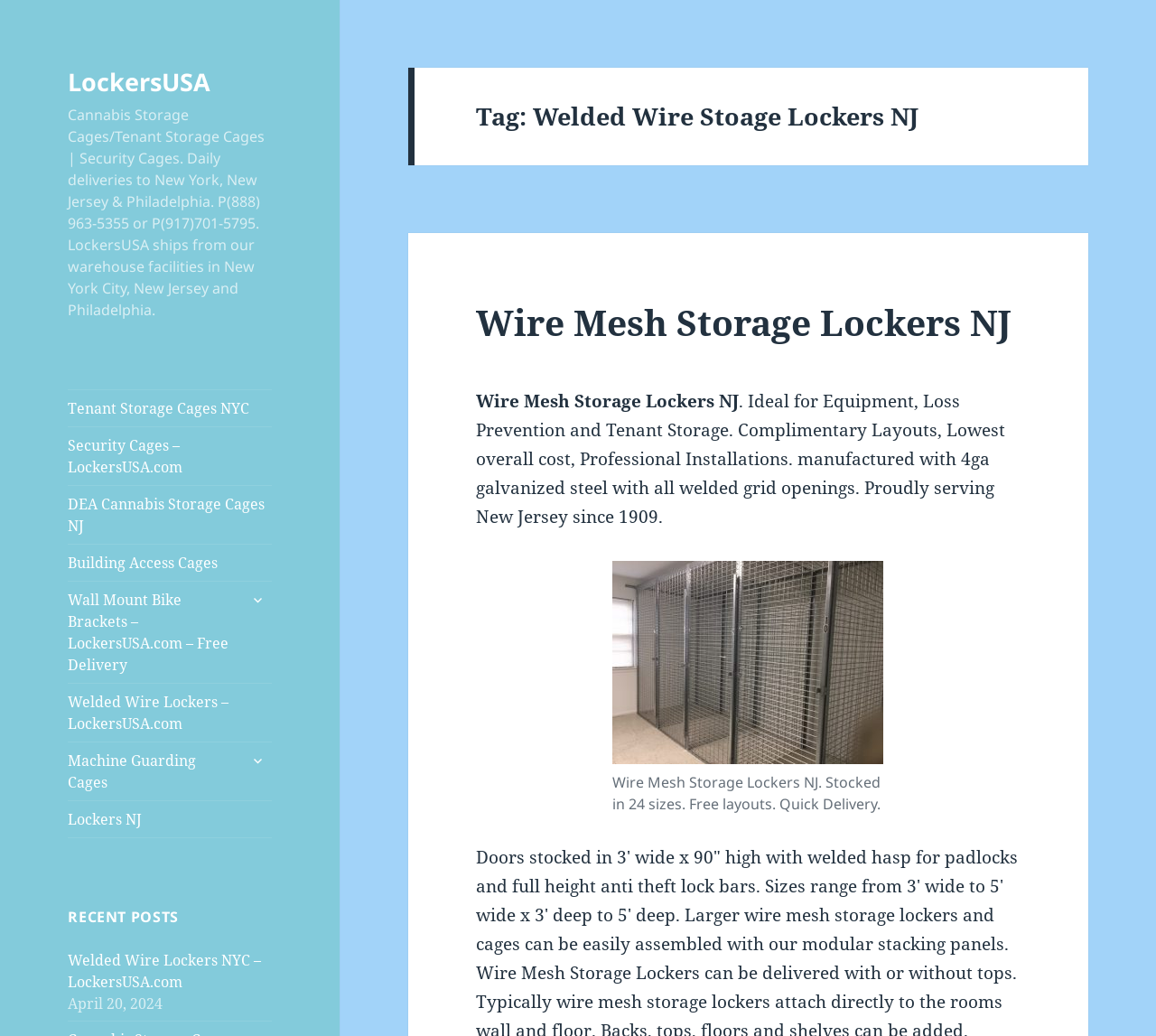What is the phone number to contact for more information?
Please look at the screenshot and answer in one word or a short phrase.

(888) 963-5355 or (917) 701-5795